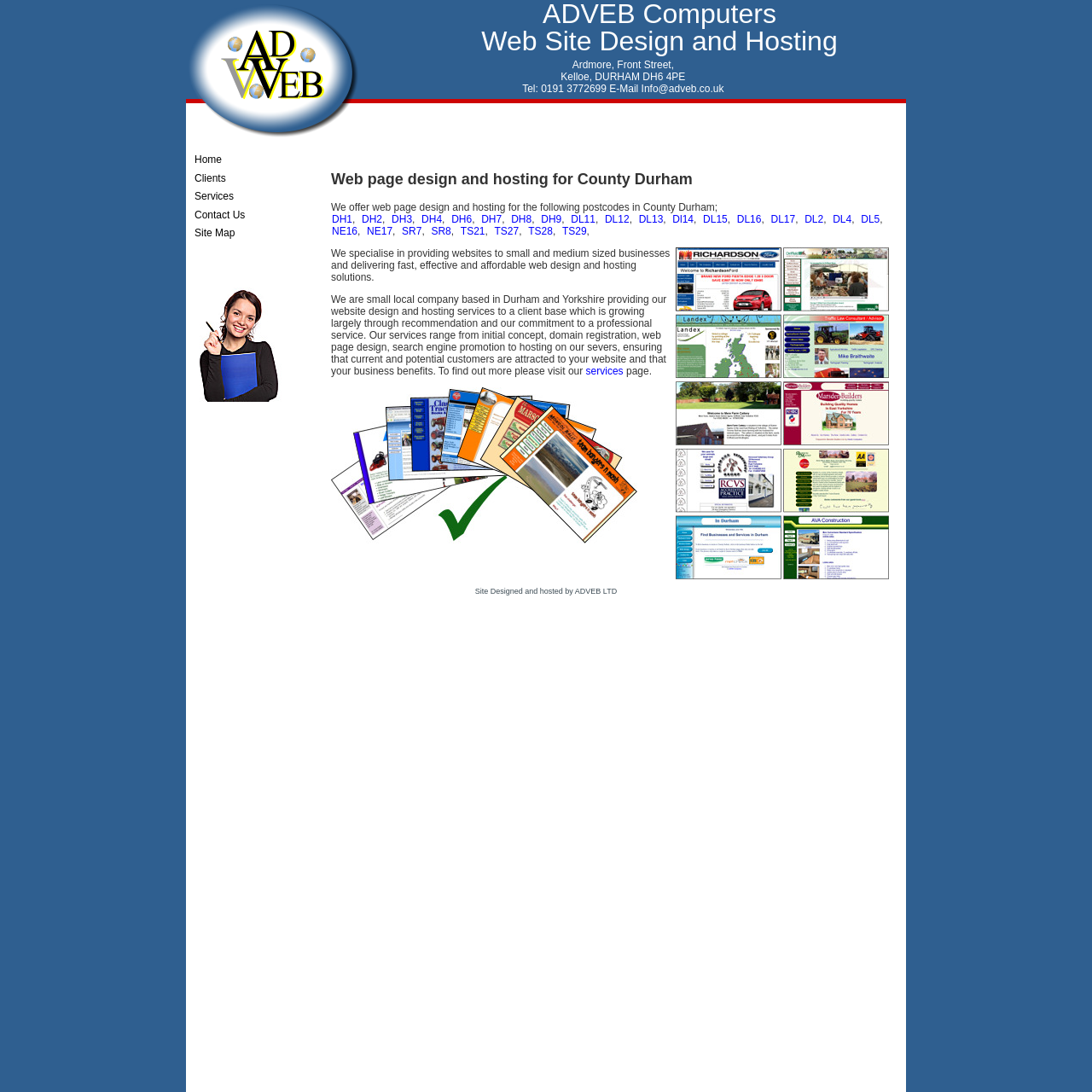Locate the bounding box coordinates of the clickable area needed to fulfill the instruction: "Click on the 'Contact Us' link".

[0.178, 0.189, 0.224, 0.206]